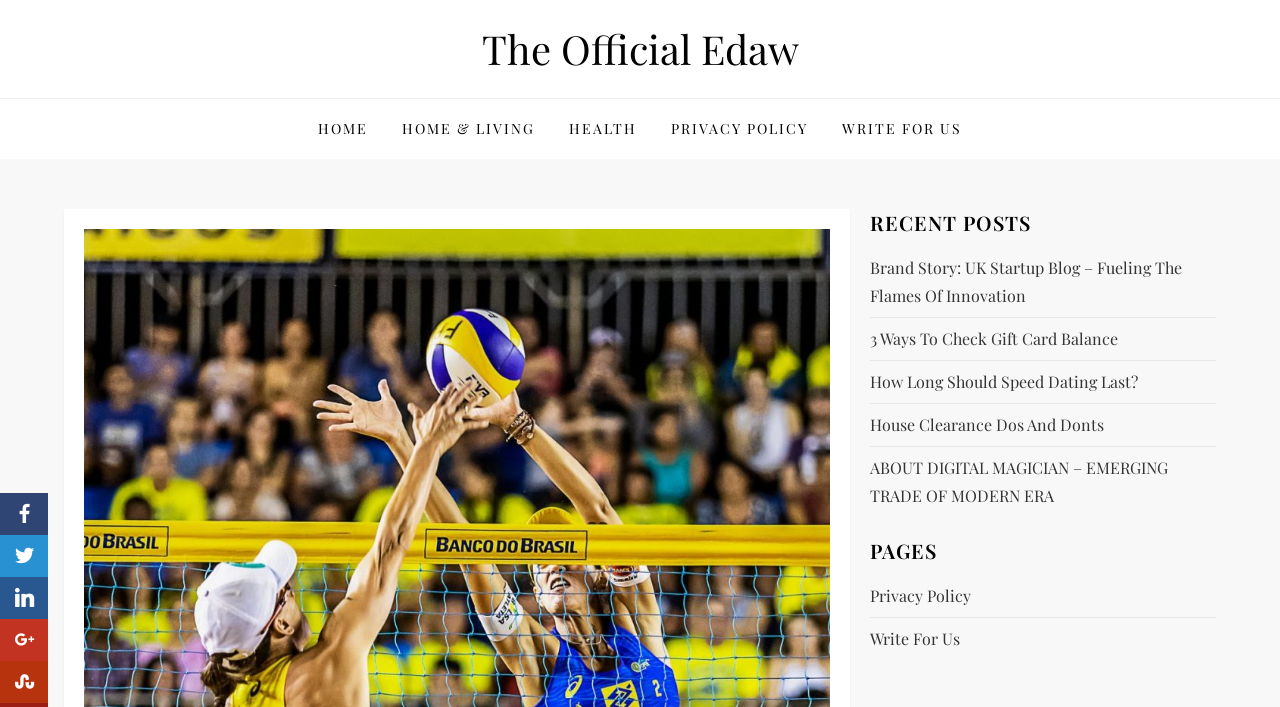Show me the bounding box coordinates of the clickable region to achieve the task as per the instruction: "check privacy policy".

[0.512, 0.14, 0.643, 0.225]